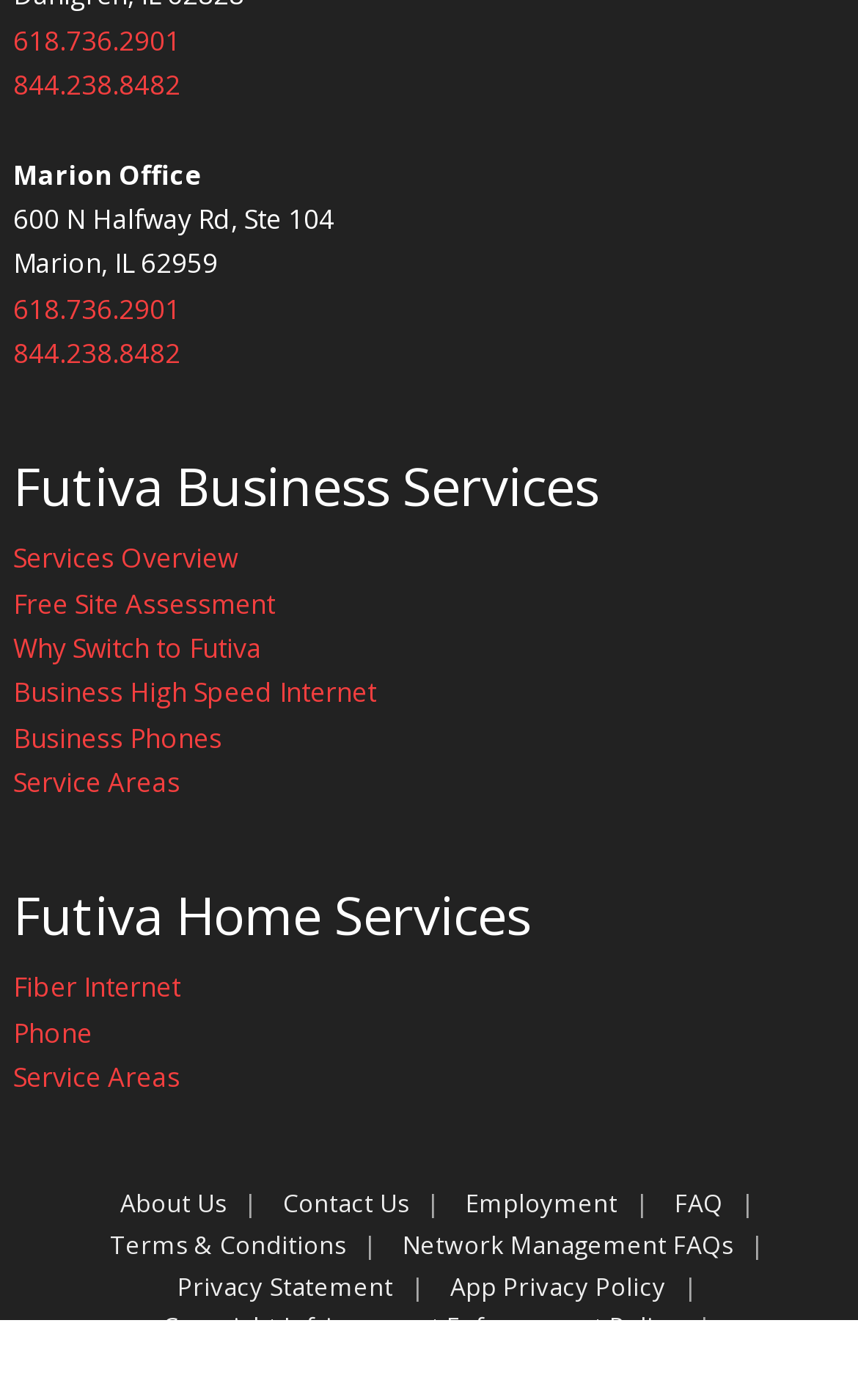Identify the bounding box coordinates for the element that needs to be clicked to fulfill this instruction: "Search for hotels". Provide the coordinates in the format of four float numbers between 0 and 1: [left, top, right, bottom].

None